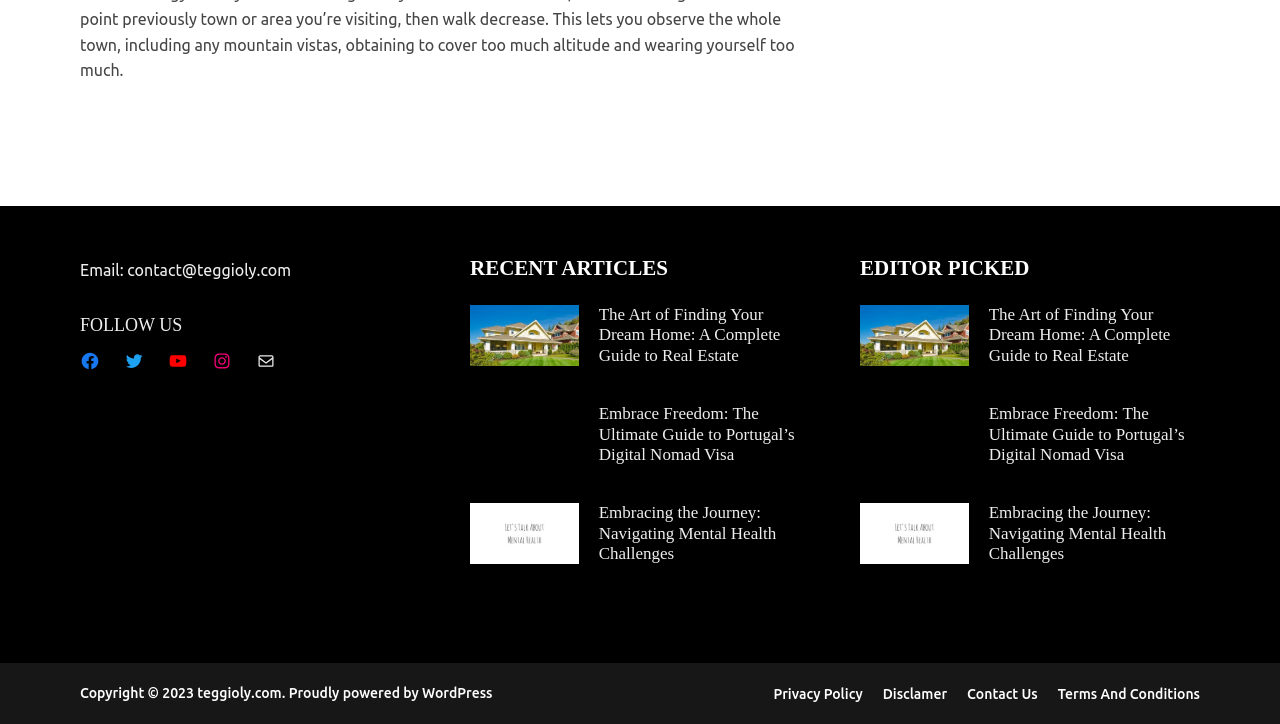Please find the bounding box coordinates for the clickable element needed to perform this instruction: "Check the privacy policy".

[0.604, 0.947, 0.674, 0.97]